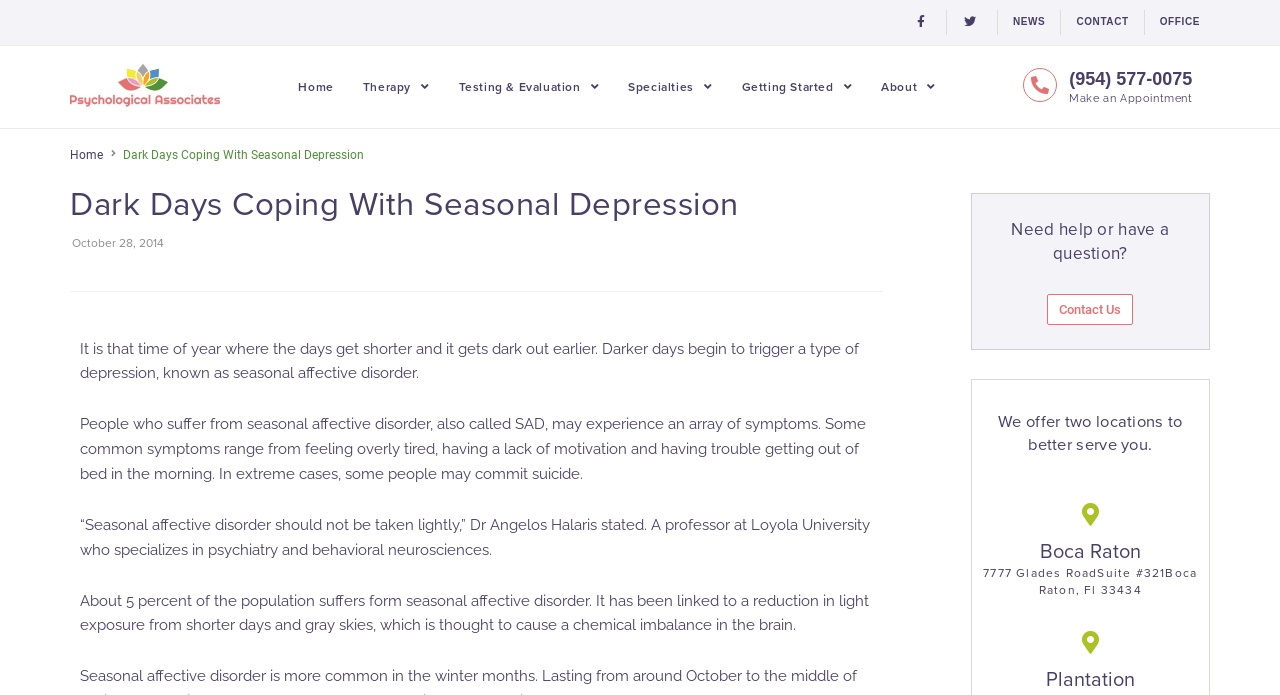Please locate the bounding box coordinates of the element's region that needs to be clicked to follow the instruction: "Click the Contact Us link". The bounding box coordinates should be provided as four float numbers between 0 and 1, i.e., [left, top, right, bottom].

[0.818, 0.423, 0.885, 0.468]